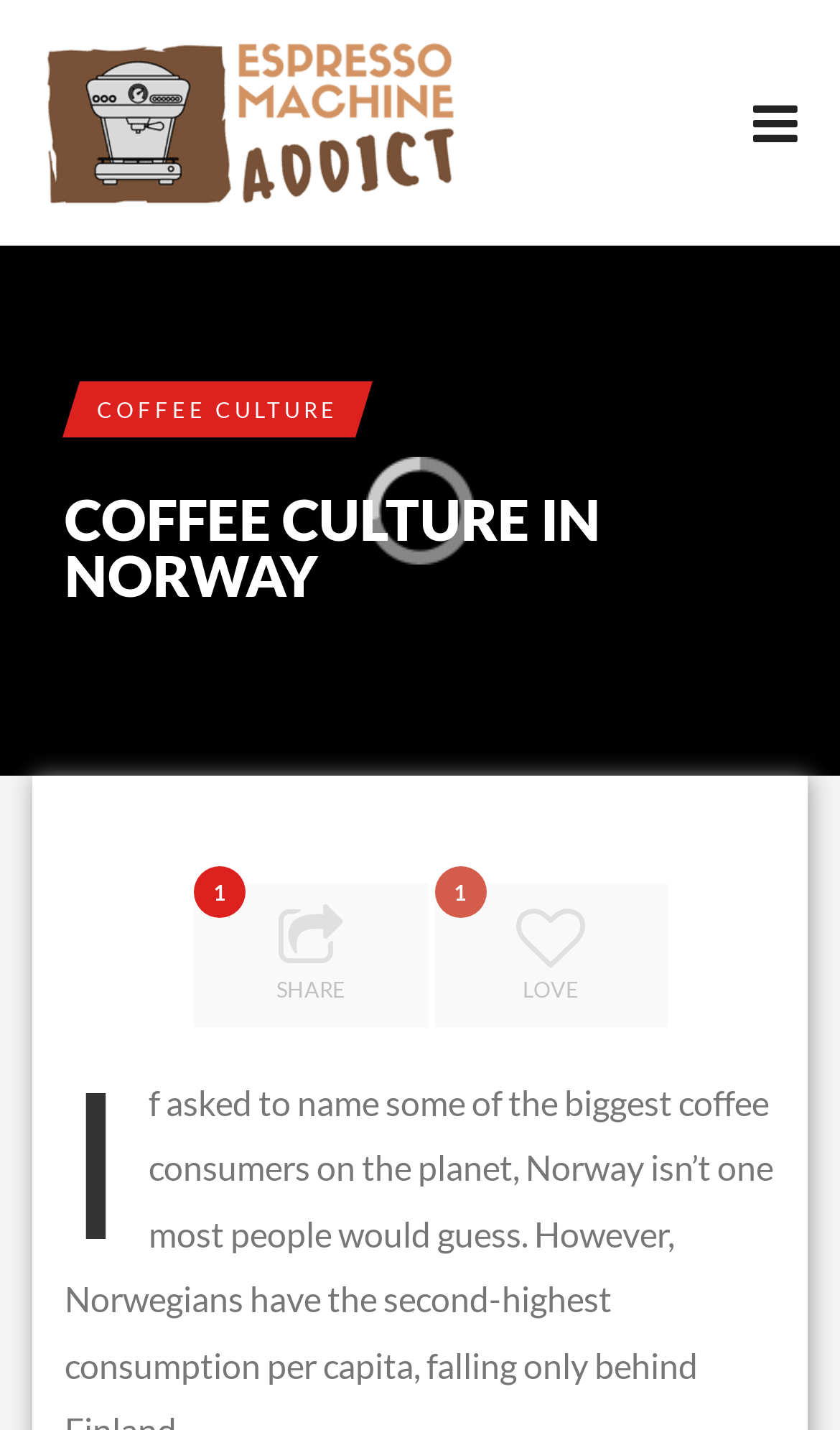Create a detailed narrative of the webpage’s visual and textual elements.

The webpage is about Norwegian coffee culture. At the top, there is a heading "Espresso Machine Addict" which is also a link, accompanied by an image with the same name. This element is positioned near the top left corner of the page.

To the right of the top element, there is a small icon represented by "\uf0c9", which is a link. Below the top element, there is a layout table that spans the entire width of the page. Within this table, there is a link "COFFEE CULTURE" positioned near the top left, and a heading "COFFEE CULTURE IN NORWAY" that takes up most of the table's width.

Further down the page, there are two links side by side: "1 SHARE" with a share icon, and "1 LOVE" with a love icon. These links are positioned near the bottom half of the page.